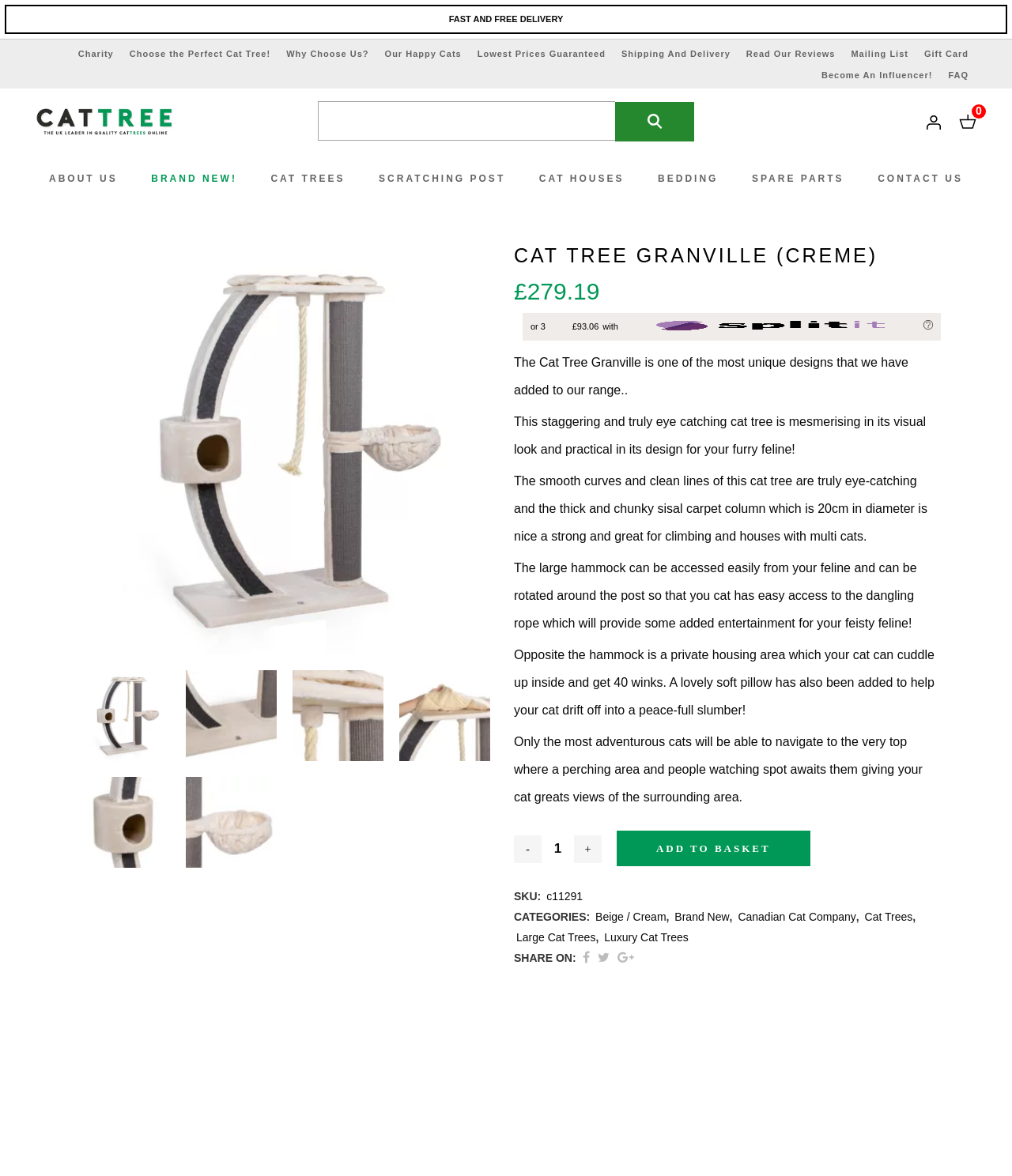Please find the bounding box coordinates of the element's region to be clicked to carry out this instruction: "Contact Hollywood FotoFix".

None